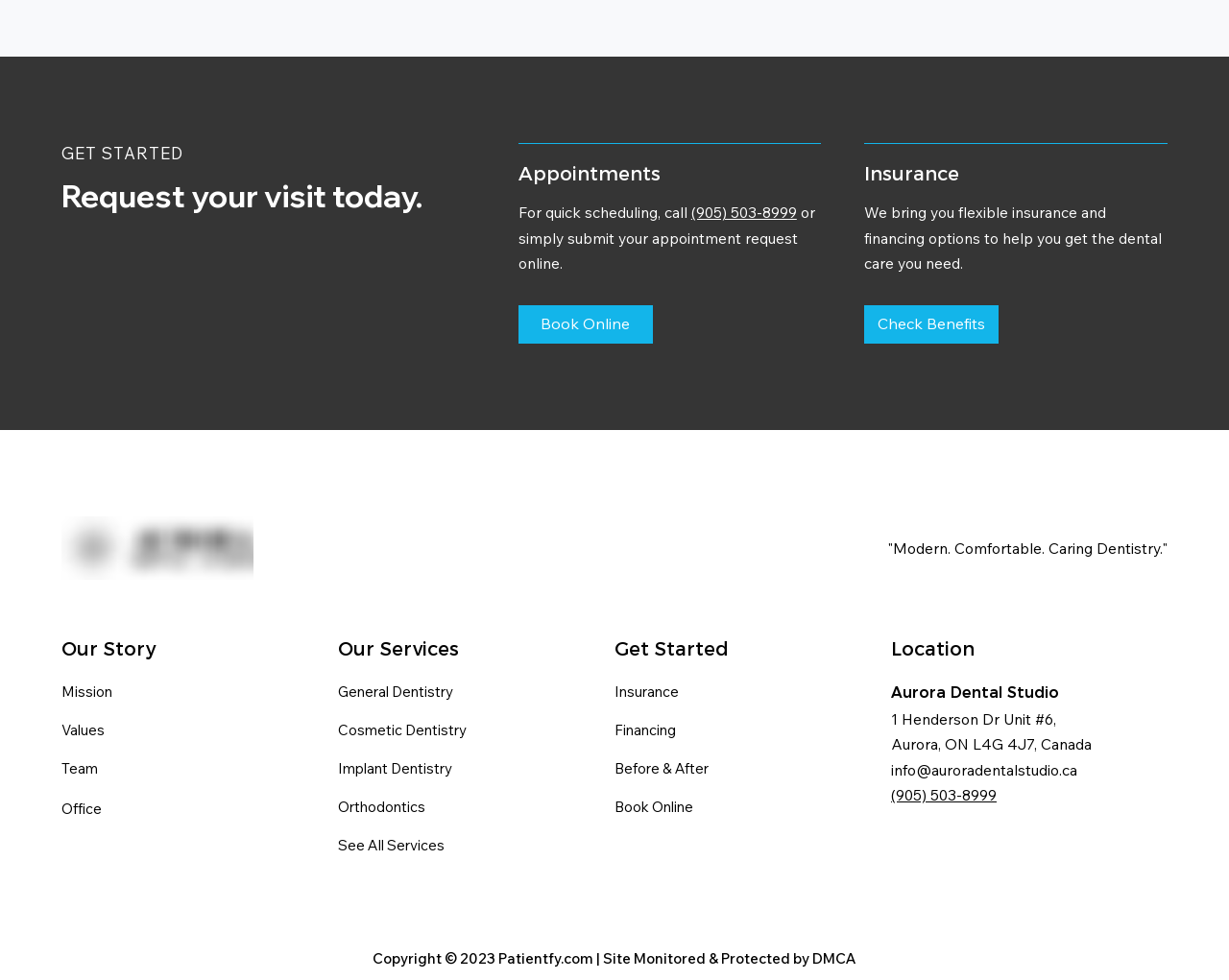How can I schedule an appointment?
Give a single word or phrase as your answer by examining the image.

Call or book online